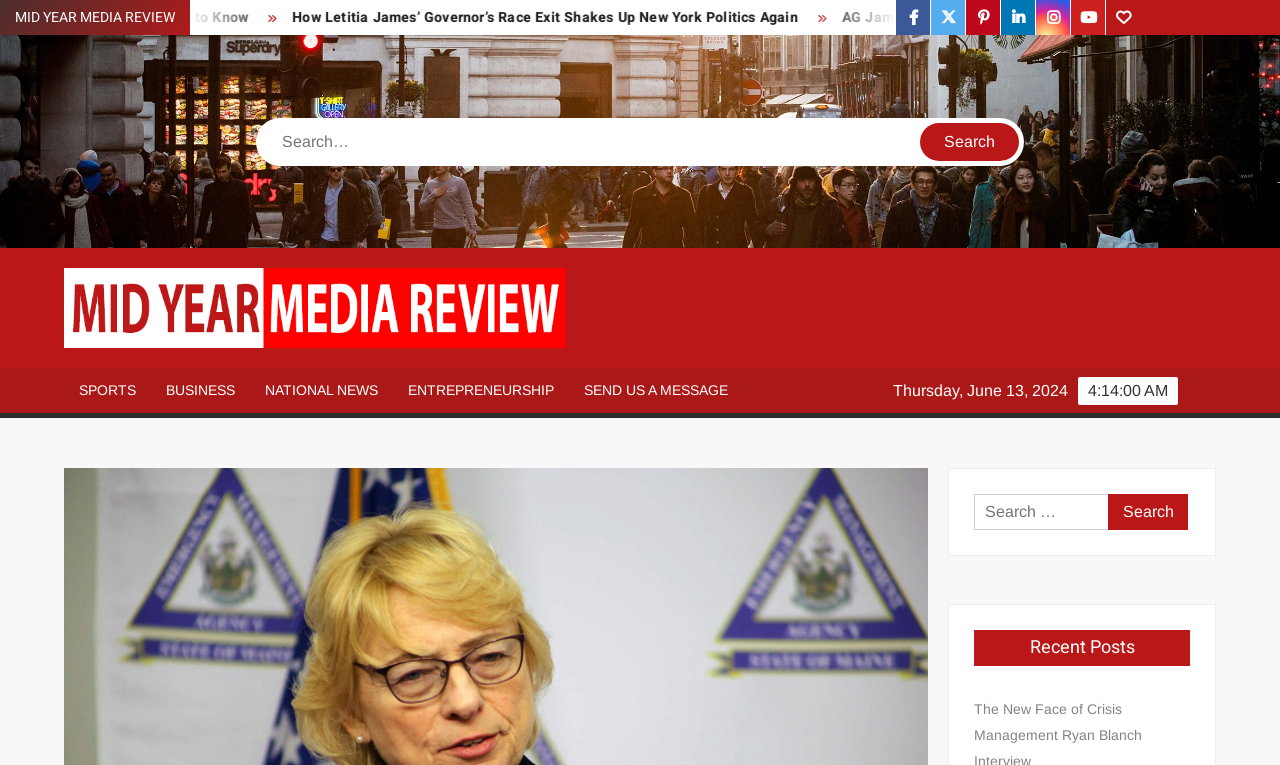Mark the bounding box of the element that matches the following description: "parent_node: Search value="Search"".

[0.718, 0.16, 0.796, 0.21]